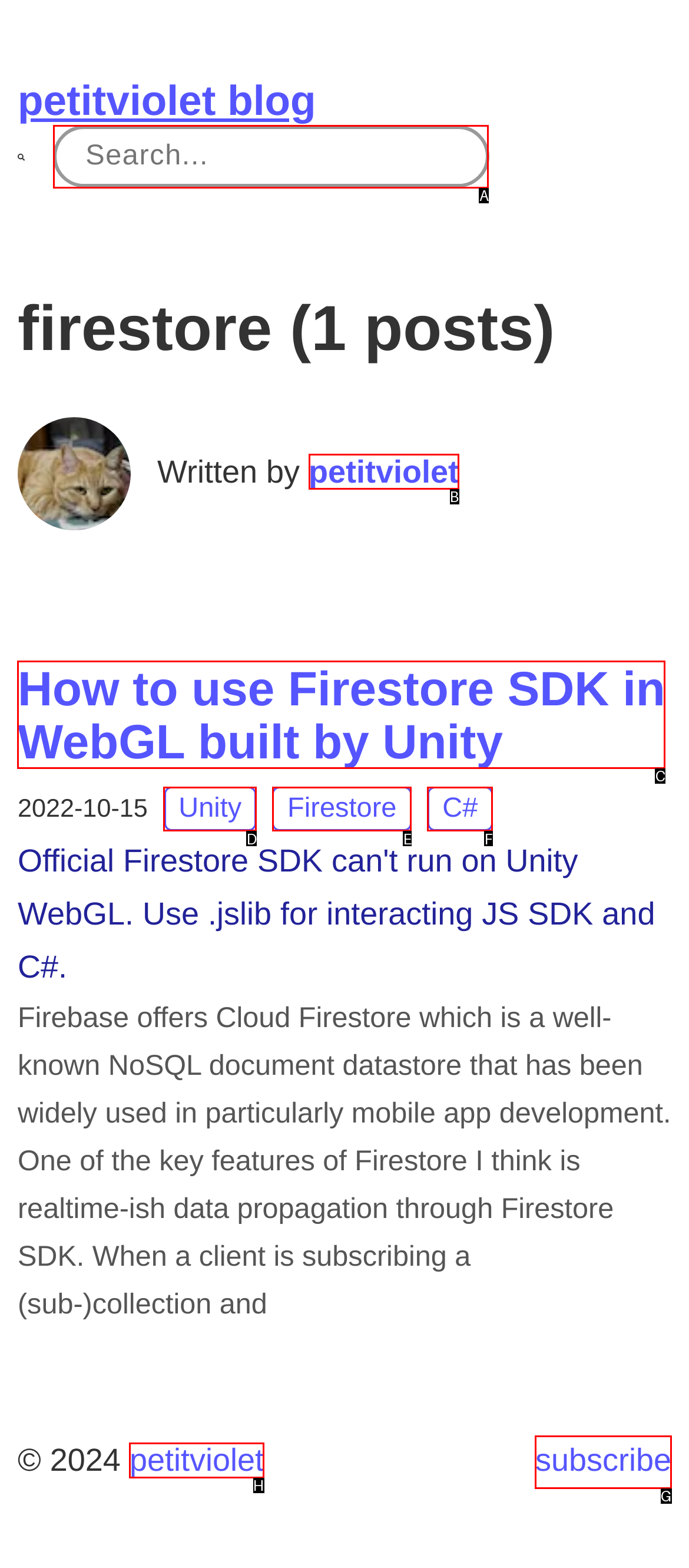Determine which option you need to click to execute the following task: search for something. Provide your answer as a single letter.

A